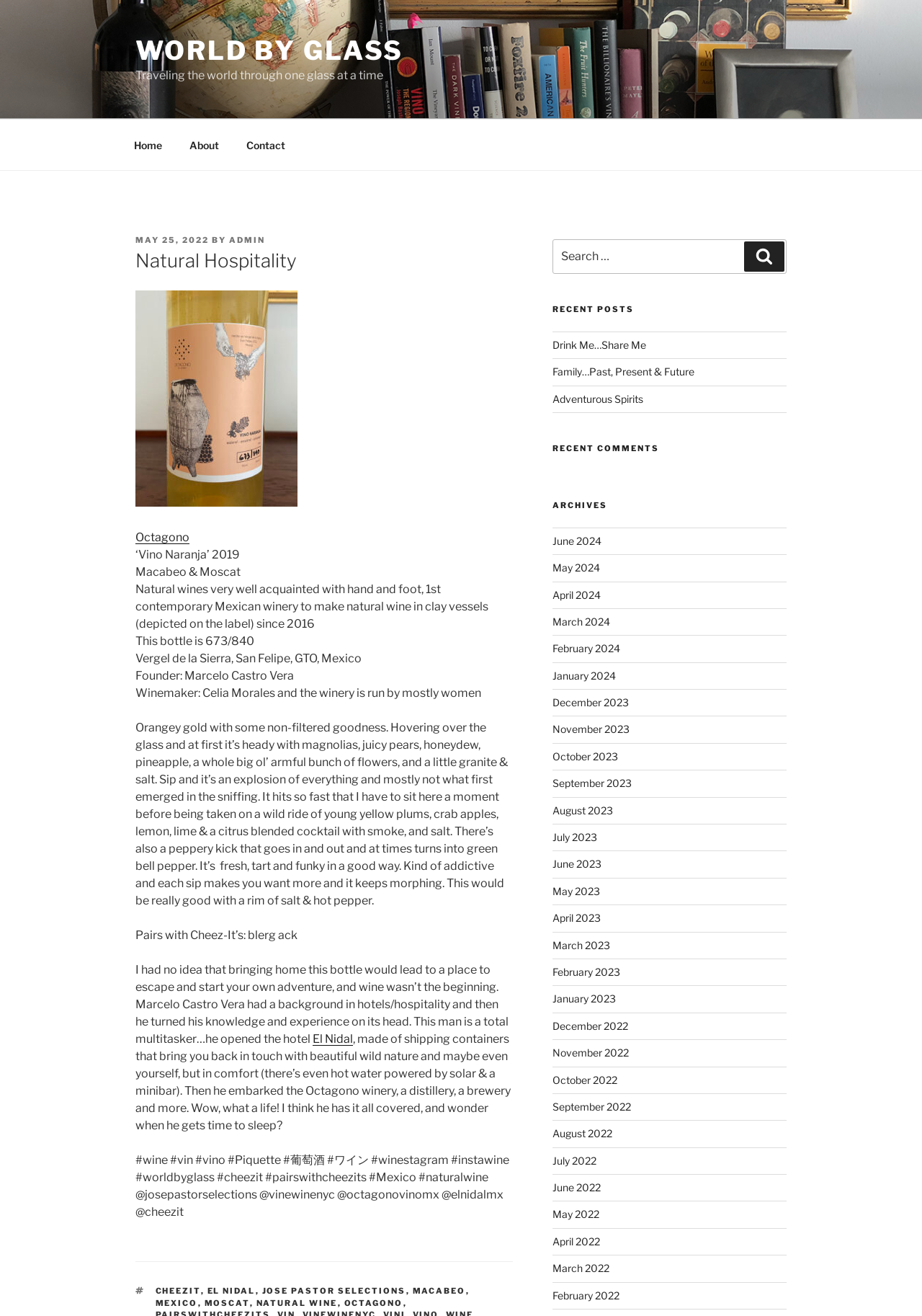Who is the founder of Octagono winery?
Provide a well-explained and detailed answer to the question.

The article mentions Marcelo Castro Vera as the founder of Octagono winery, who has a background in hotels and hospitality. He is described as a multitasker who has opened a hotel, a winery, a distillery, and a brewery.